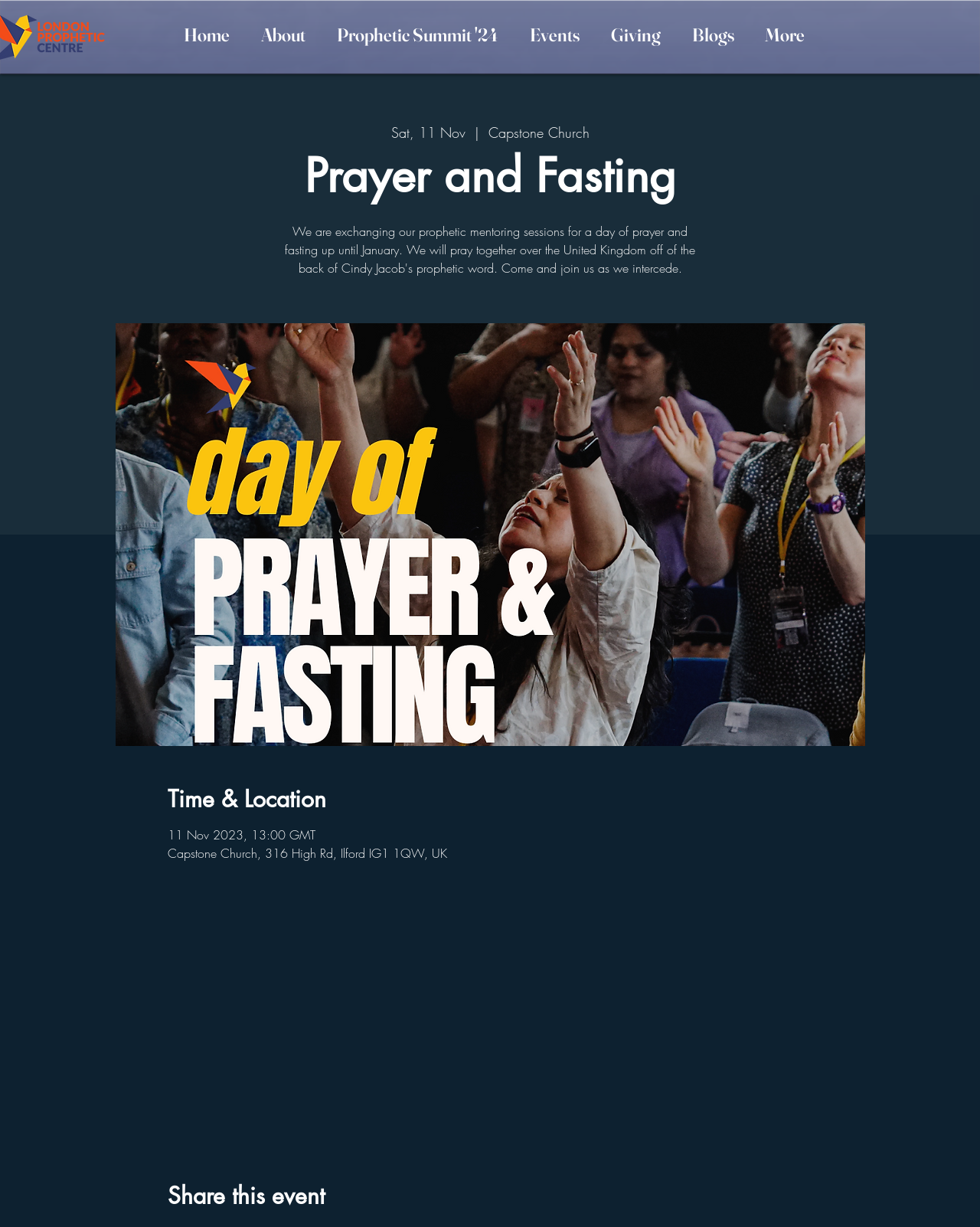Please provide a short answer using a single word or phrase for the question:
What is the purpose of the iframe on the webpage?

Map